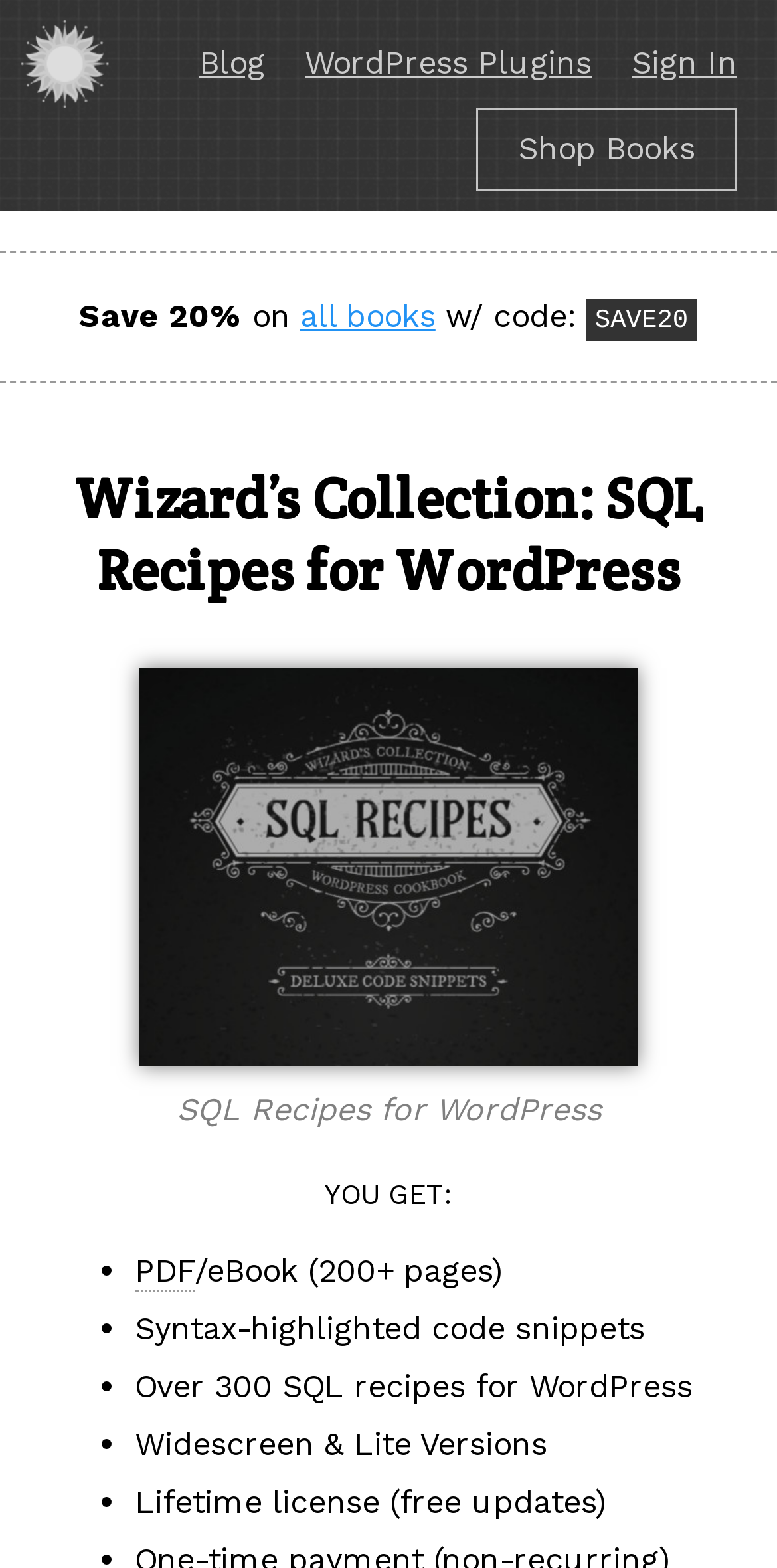Extract the text of the main heading from the webpage.

Wizard’s Collection: SQL Recipes for WordPress